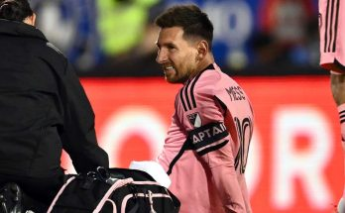Create an elaborate description of the image, covering every aspect.

Lionel Messi, wearing the pink kit of Inter Miami, is seen sitting on the sidelines looking back at a team medic. The atmosphere appears tense, likely due to an injury he has sustained during a match. His jersey features the number 10, and he has an armband indicating his captaincy. In the background, a vibrant stadium atmosphere is palpable, with colorful lights and supporters, suggesting the high stakes of the game. The image captures a moment of concern and determination, highlighting the challenges professional athletes face.